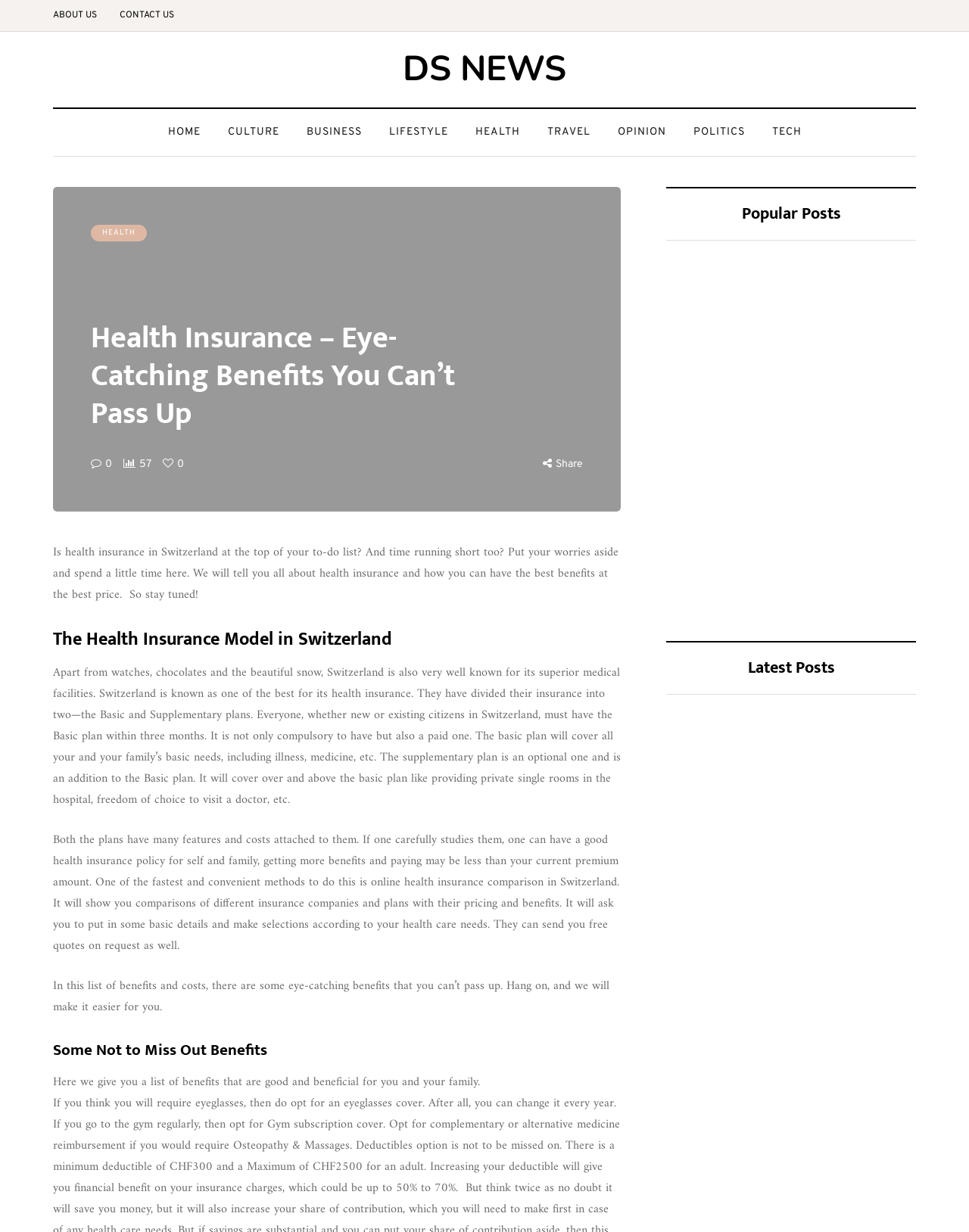Show the bounding box coordinates of the element that should be clicked to complete the task: "Learn about the Health Insurance Model in Switzerland".

[0.055, 0.51, 0.641, 0.528]